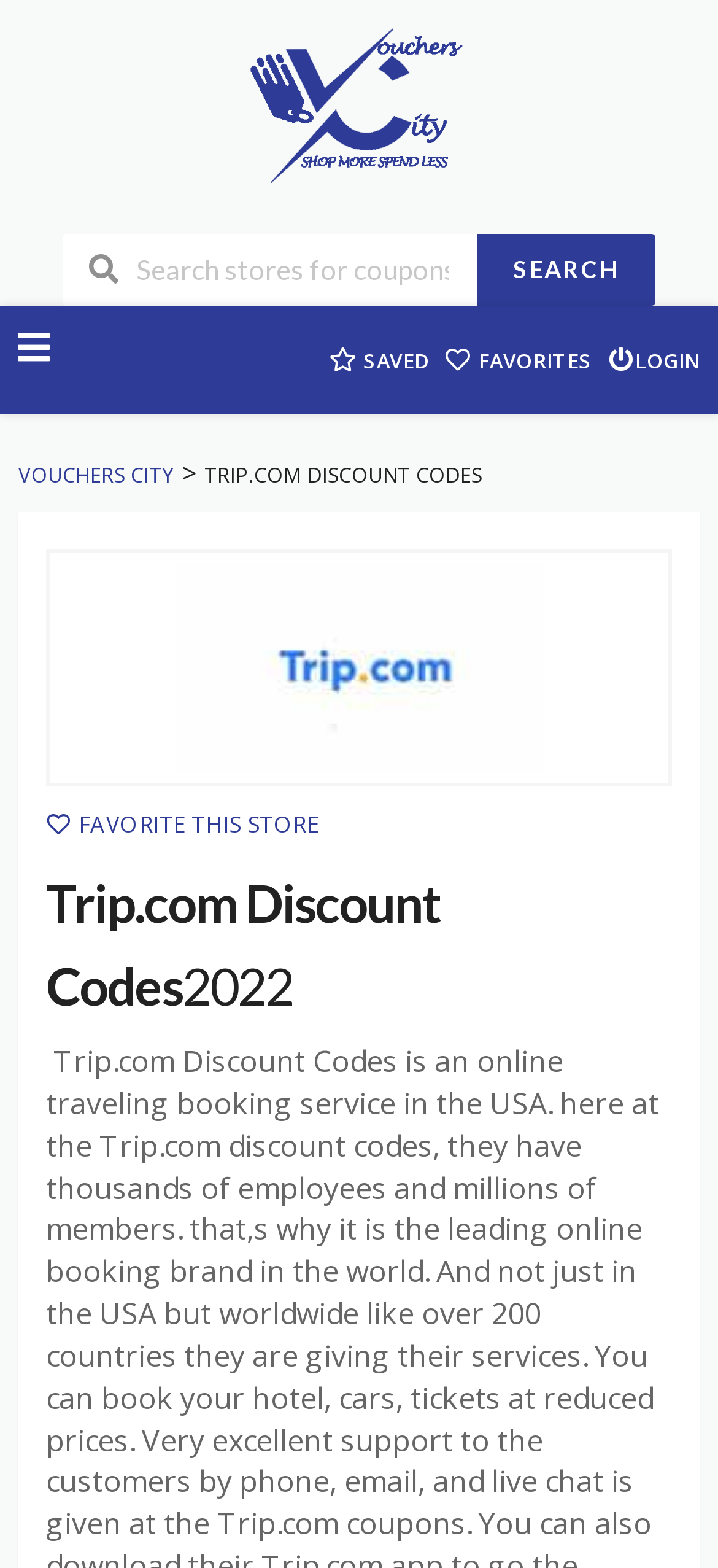Could you identify the text that serves as the heading for this webpage?

Trip.com Discount Codes2022